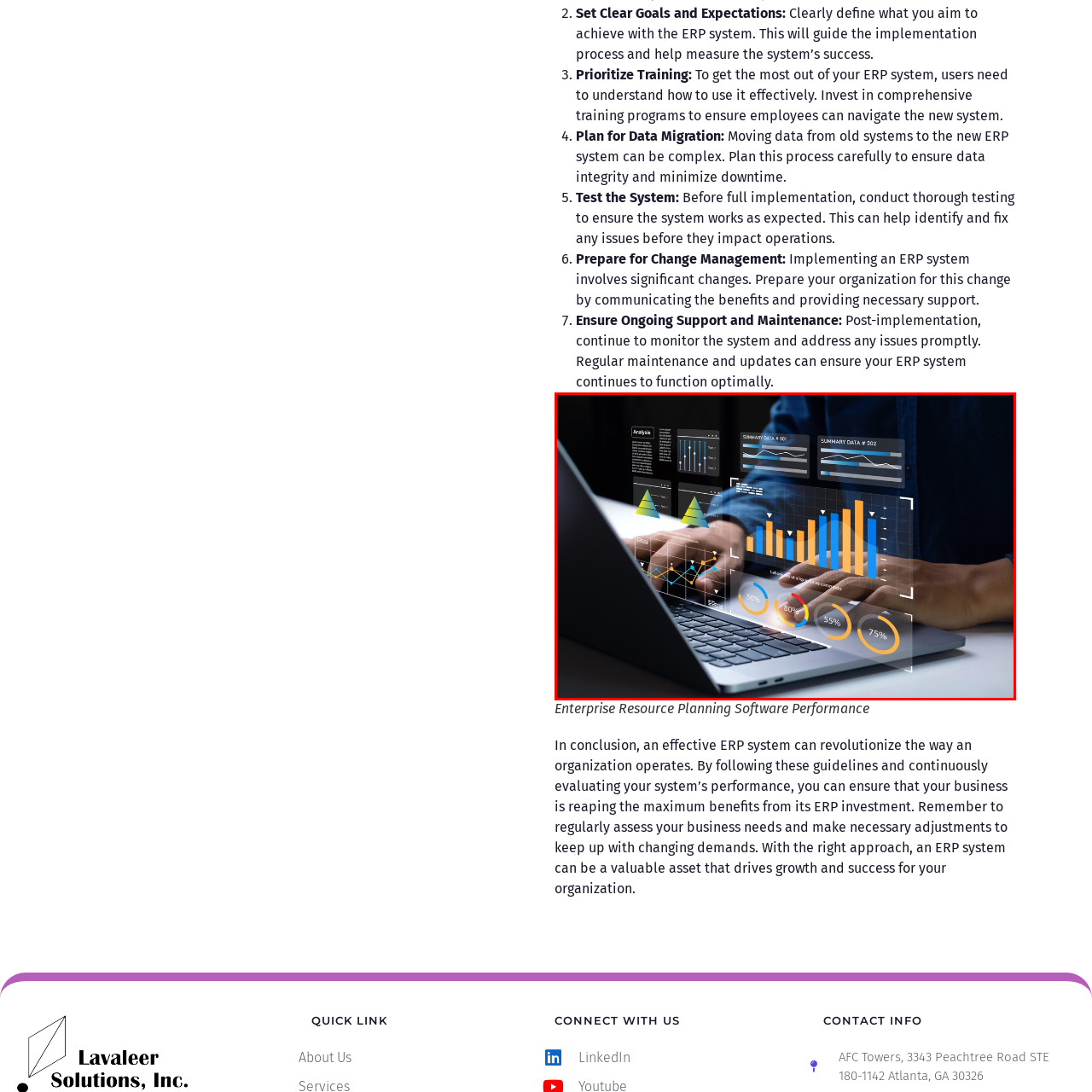What is the importance of data interpretation in this context?
Pay attention to the image surrounded by the red bounding box and respond to the question with a detailed answer.

The image conveys a modern, tech-savvy approach to operational management, highlighting the importance of effective data interpretation for business success, as it enables organizations to make informed decisions and optimize their processes.